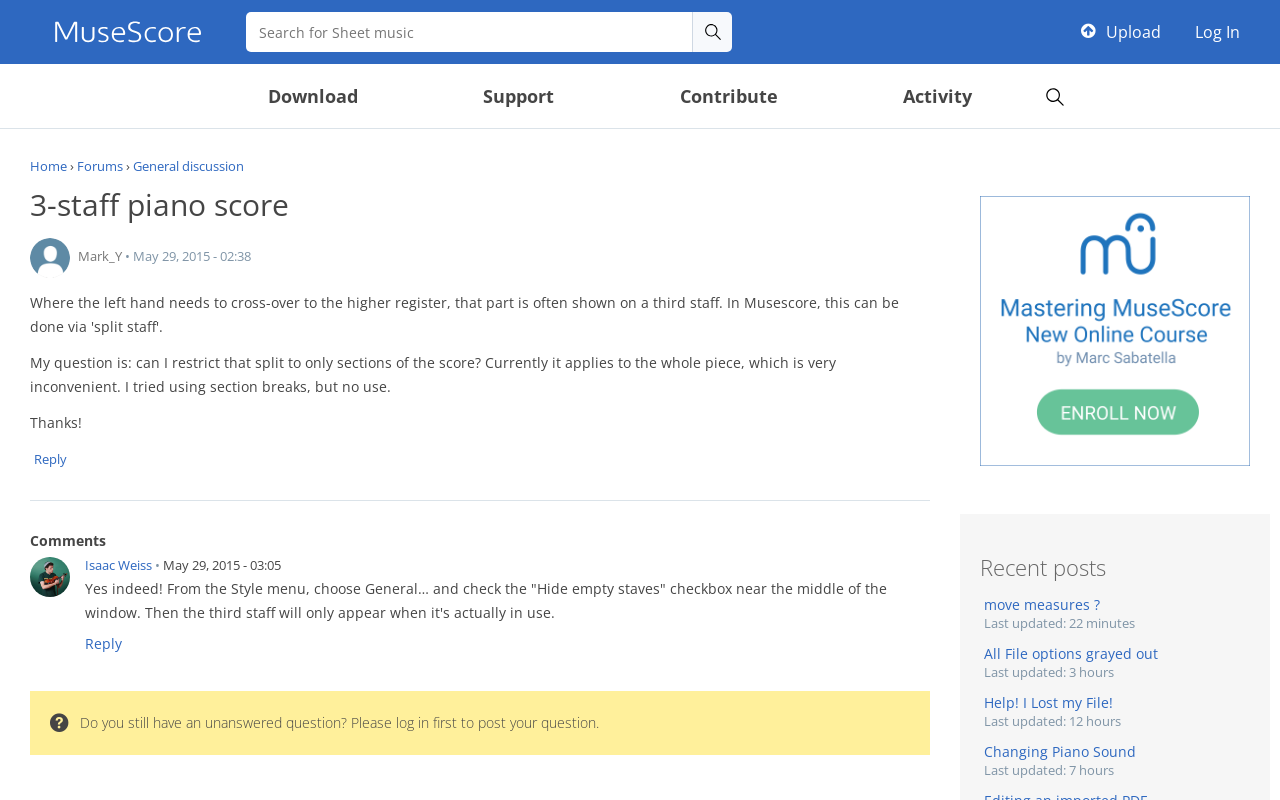Give the bounding box coordinates for the element described by: "Isaac Weiss".

[0.066, 0.695, 0.119, 0.718]